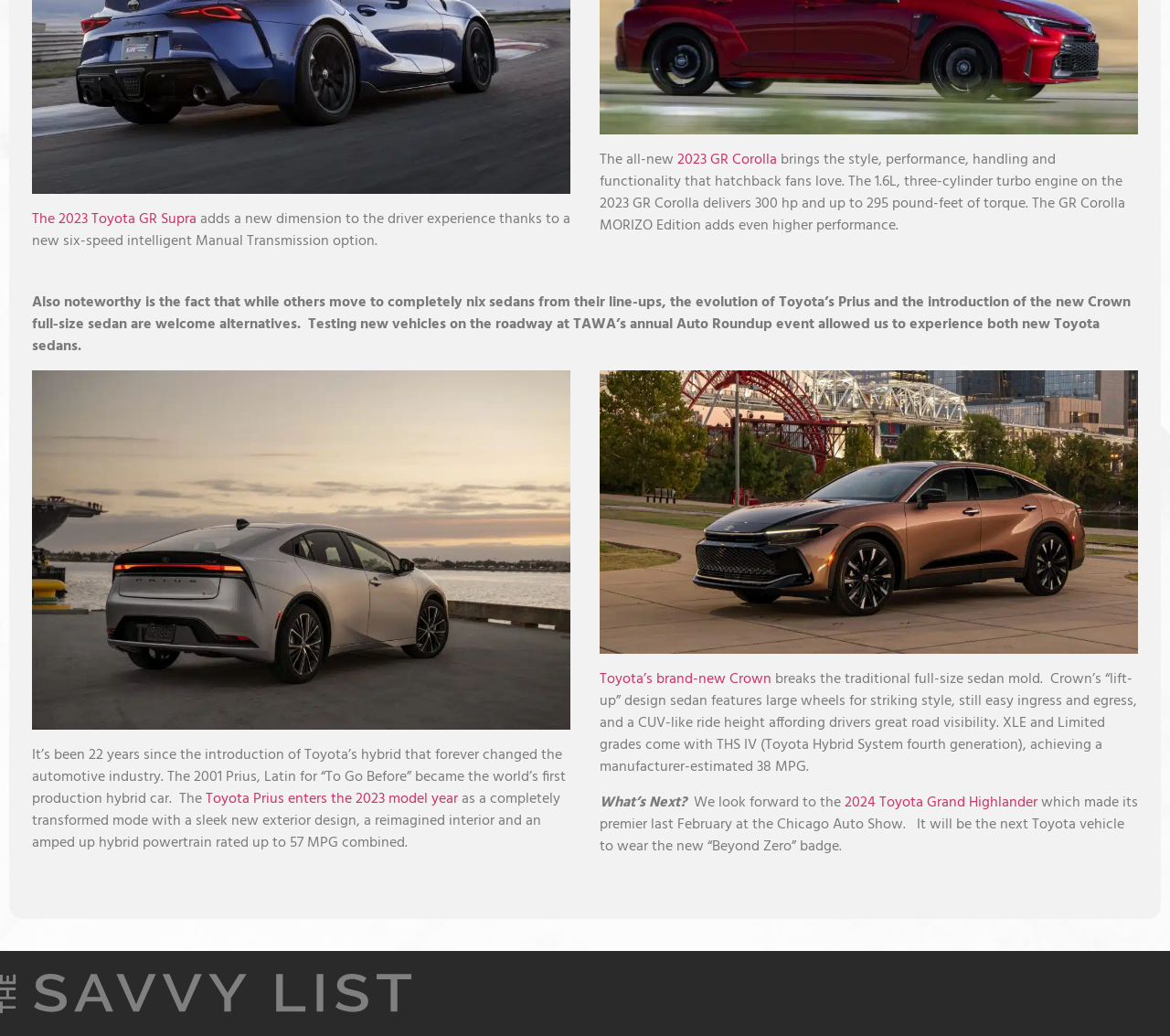Using the provided element description, identify the bounding box coordinates as (top-left x, top-left y, bottom-right x, bottom-right y). Ensure all values are between 0 and 1. Description: 2023 GR Corolla

[0.579, 0.143, 0.664, 0.166]